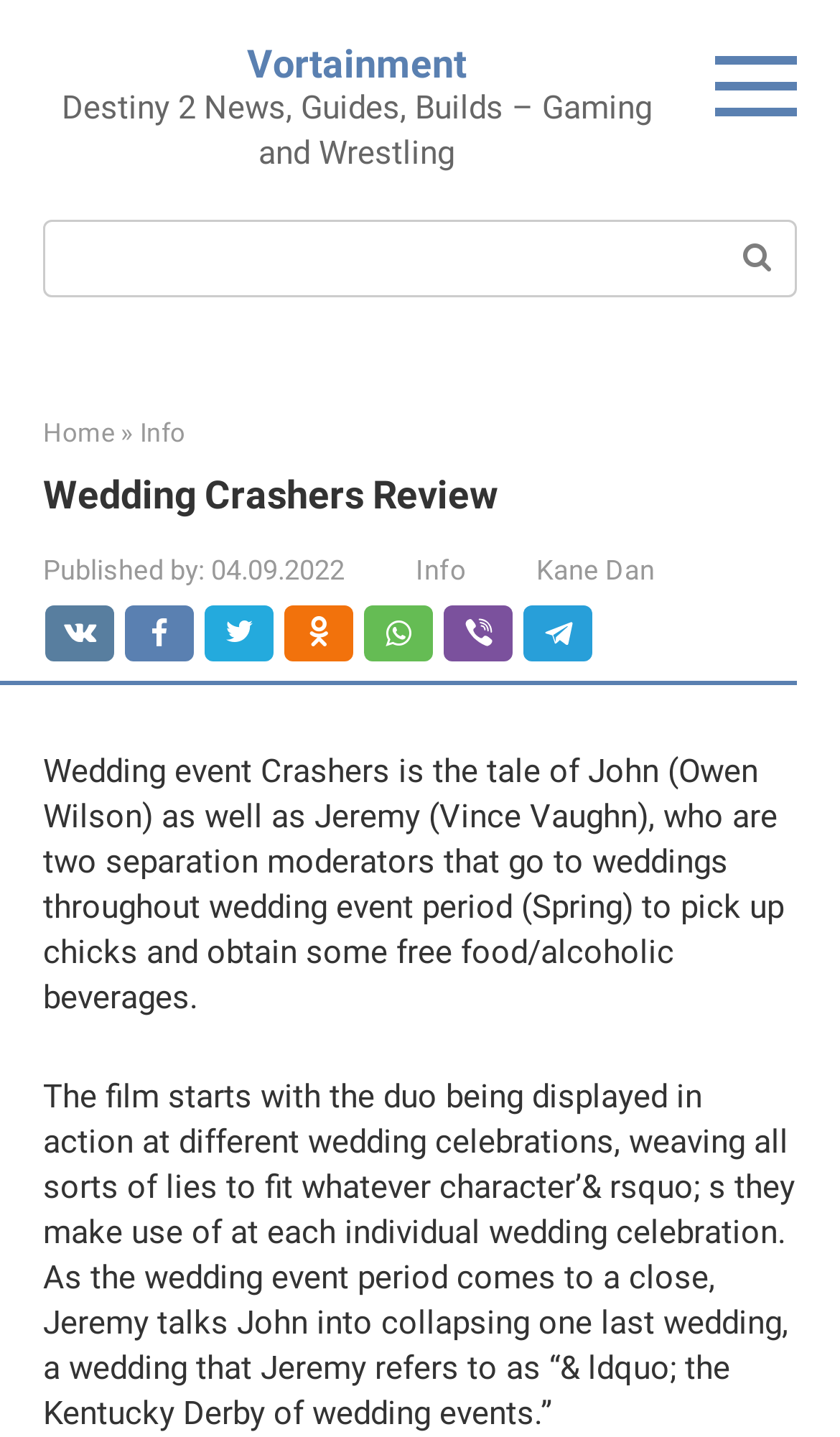Provide a short answer using a single word or phrase for the following question: 
Who are the main characters in the movie?

John and Jeremy